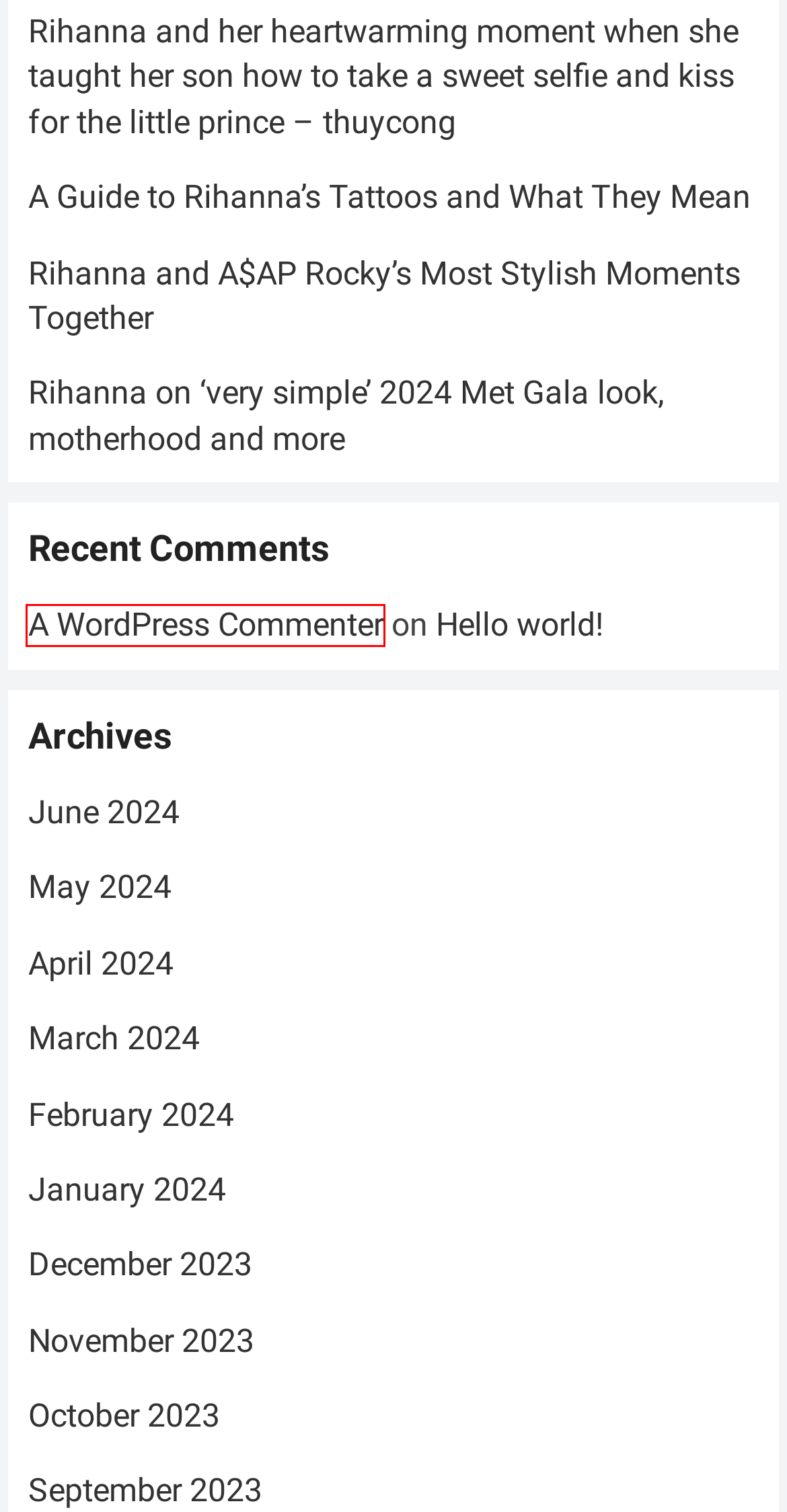You are provided with a screenshot of a webpage highlighting a UI element with a red bounding box. Choose the most suitable webpage description that matches the new page after clicking the element in the bounding box. Here are the candidates:
A. Rihanna and A$AP Rocky’s Most Stylish Moments Together – Best Baby Land
B. June 2024 – Best Baby Land
C. Rihanna on ‘very simple’ 2024 Met Gala look, motherhood and more – Best Baby Land
D. October 2023 – Best Baby Land
E. December 2023 – Best Baby Land
F. A Guide to Rihanna’s Tattoos and What They Mean – Best Baby Land
G. Hello world! – Best Baby Land
H. Blog Tool, Publishing Platform, and CMS – WordPress.org

H